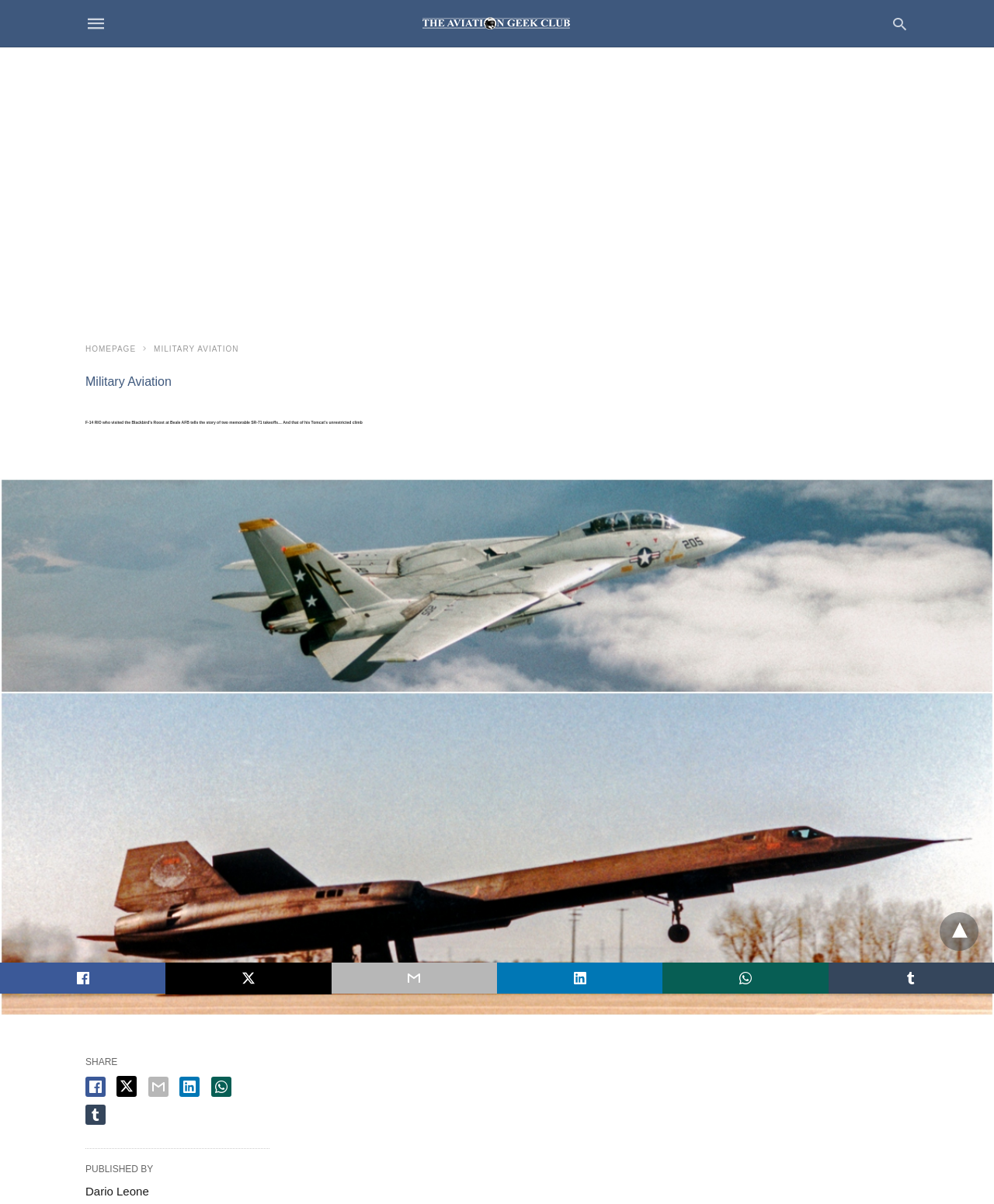Please identify the bounding box coordinates of the clickable area that will fulfill the following instruction: "Click the homepage link". The coordinates should be in the format of four float numbers between 0 and 1, i.e., [left, top, right, bottom].

[0.086, 0.286, 0.151, 0.293]